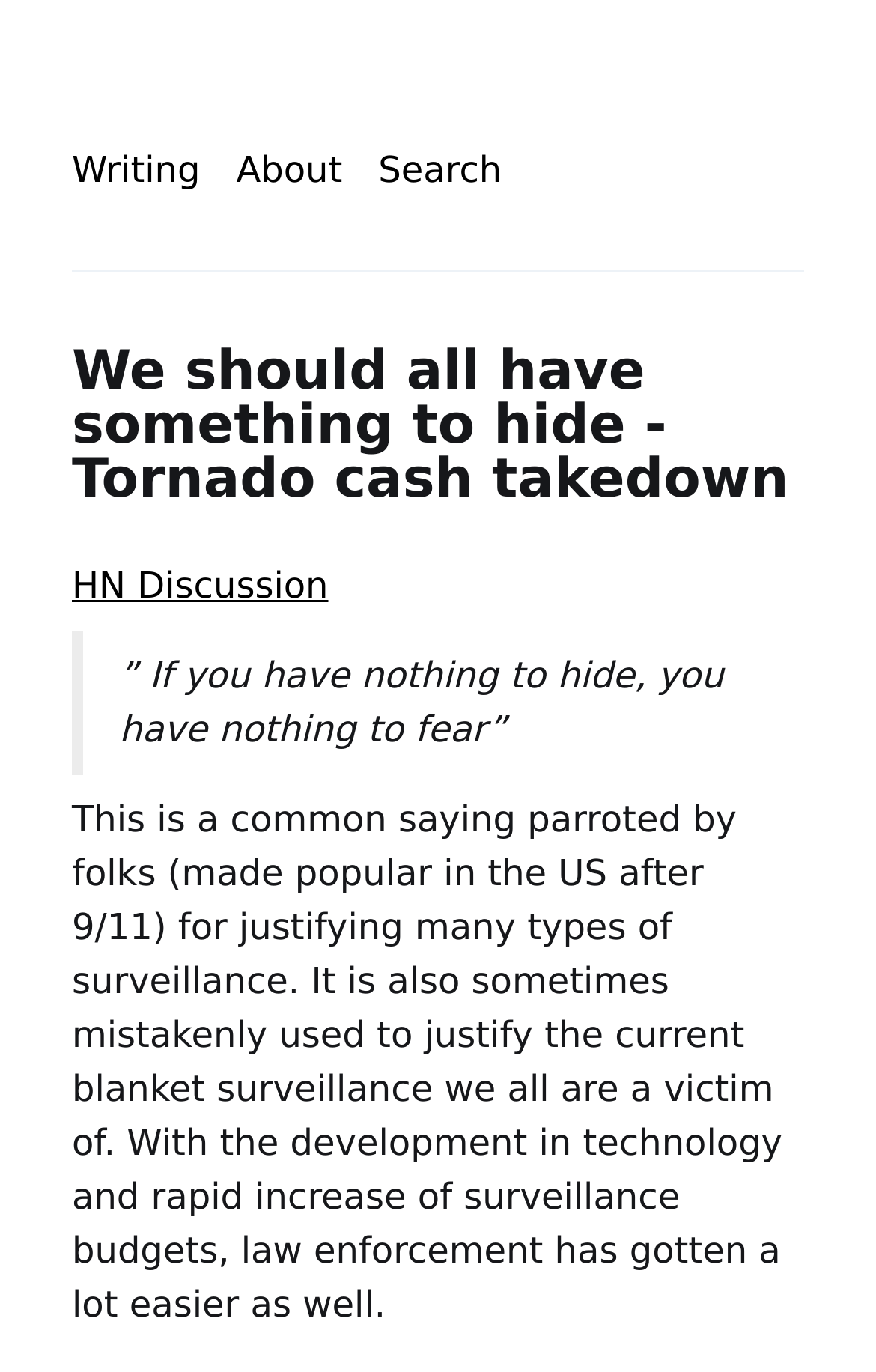Give a short answer using one word or phrase for the question:
What is the quote in the blockquote?

“ If you have nothing to hide, you have nothing to fear”